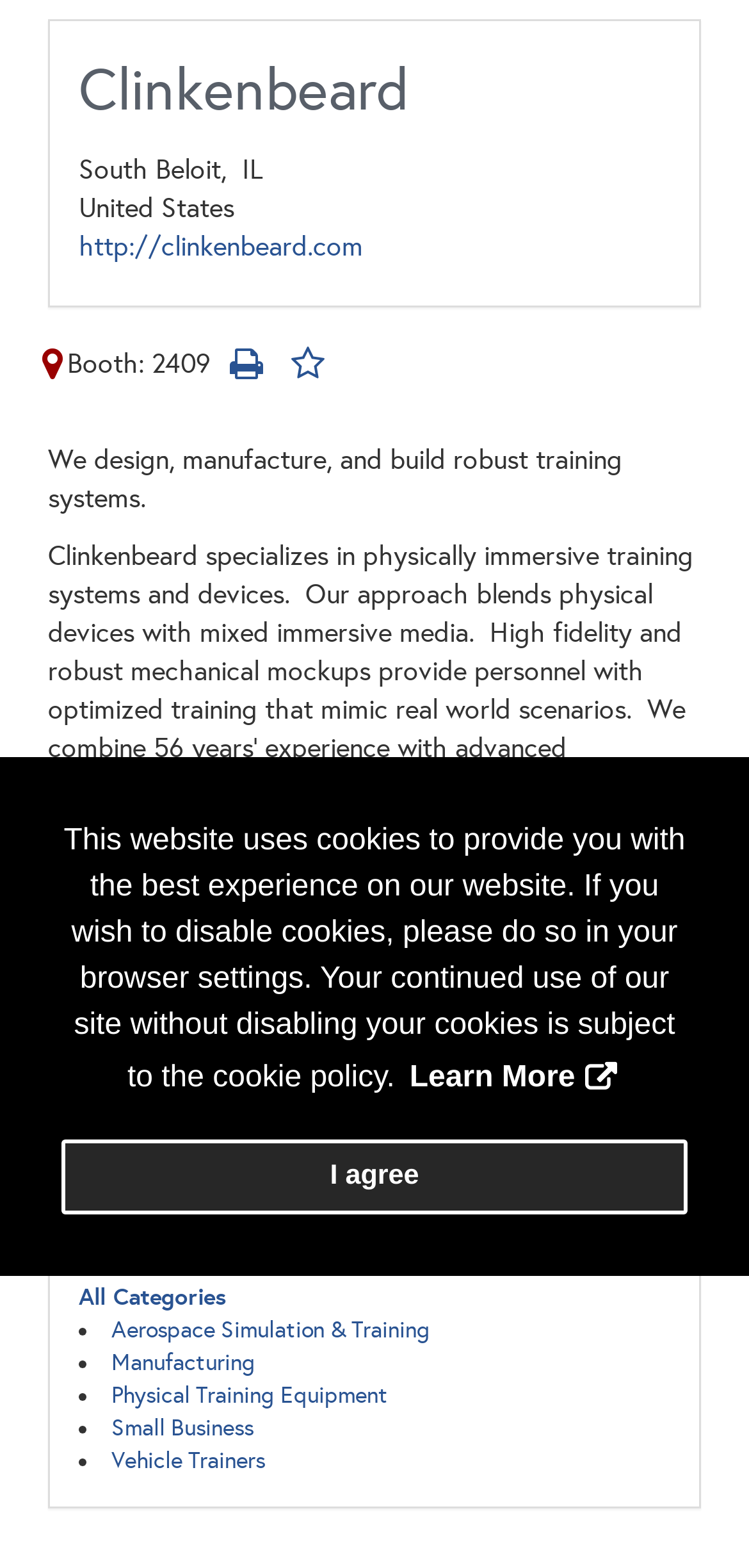Locate the bounding box coordinates of the area where you should click to accomplish the instruction: "add to my exhibitors".

[0.374, 0.222, 0.446, 0.243]